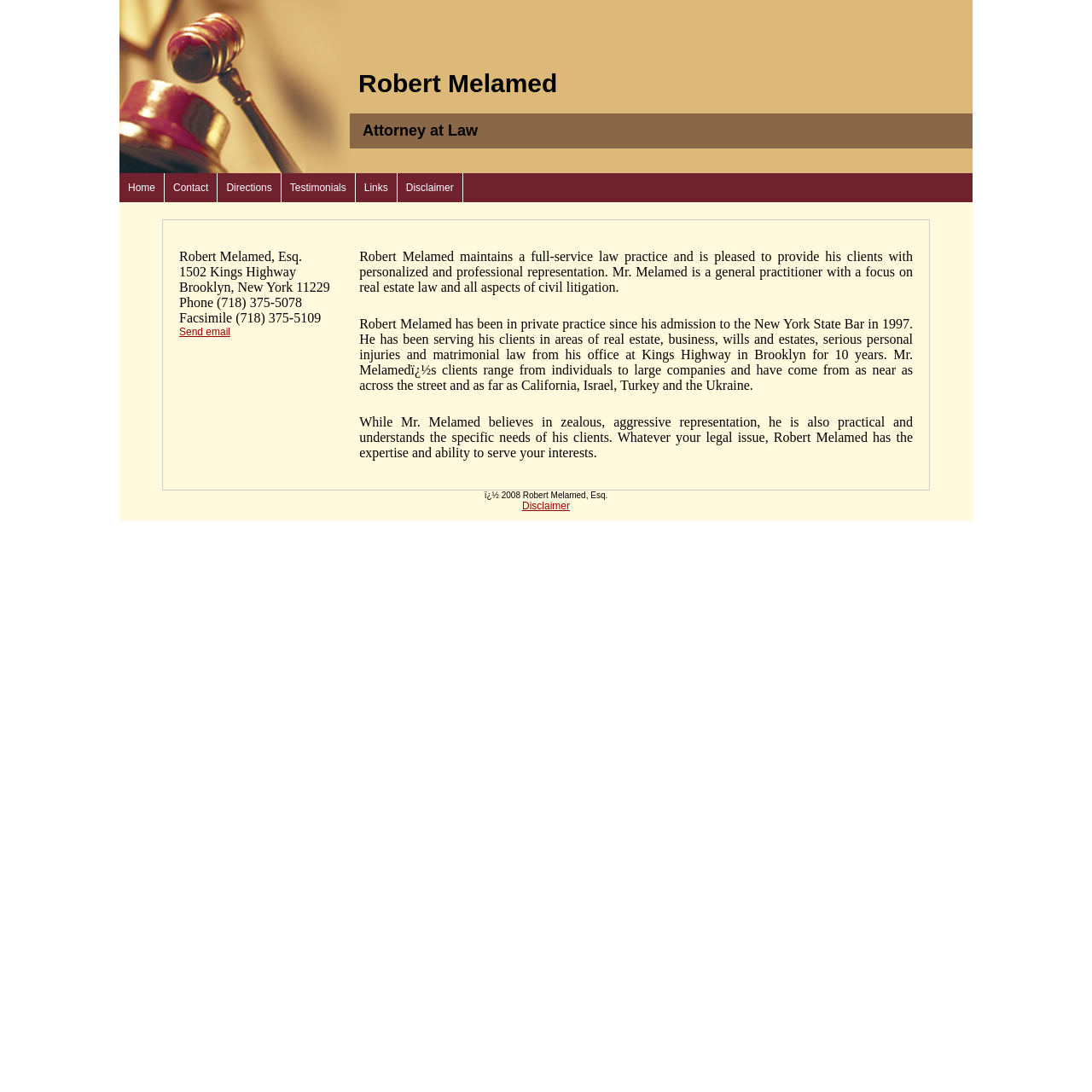Use a single word or phrase to answer the question:
What is the attorney's name?

Robert Melamed